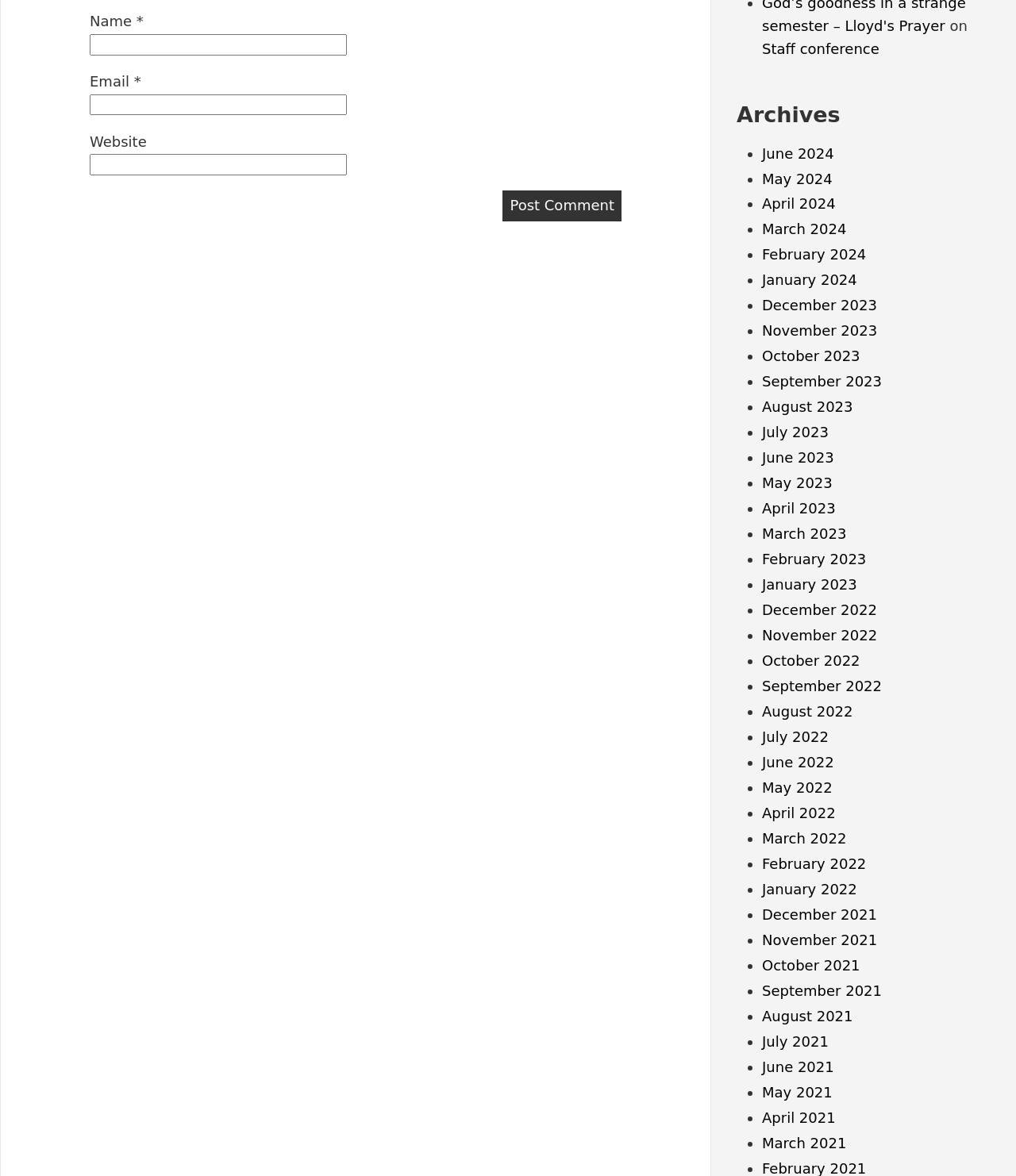What is the purpose of the 'Website' text box?
Please provide a comprehensive and detailed answer to the question.

The 'Website' text box is an optional field, allowing users to enter their website URL, which may be displayed with their comment.